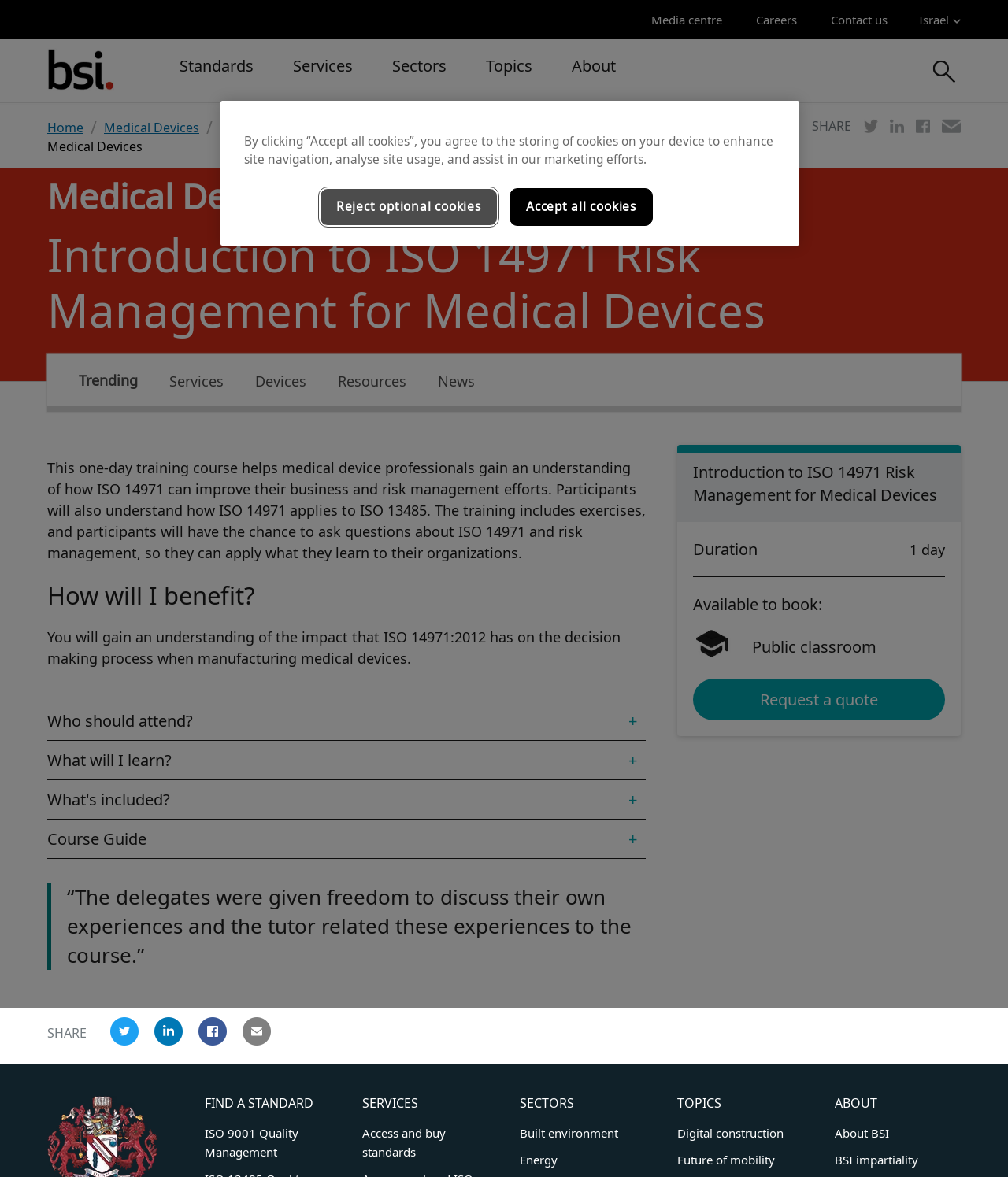Please reply with a single word or brief phrase to the question: 
What is included in the training course?

Exercises and Q&A session